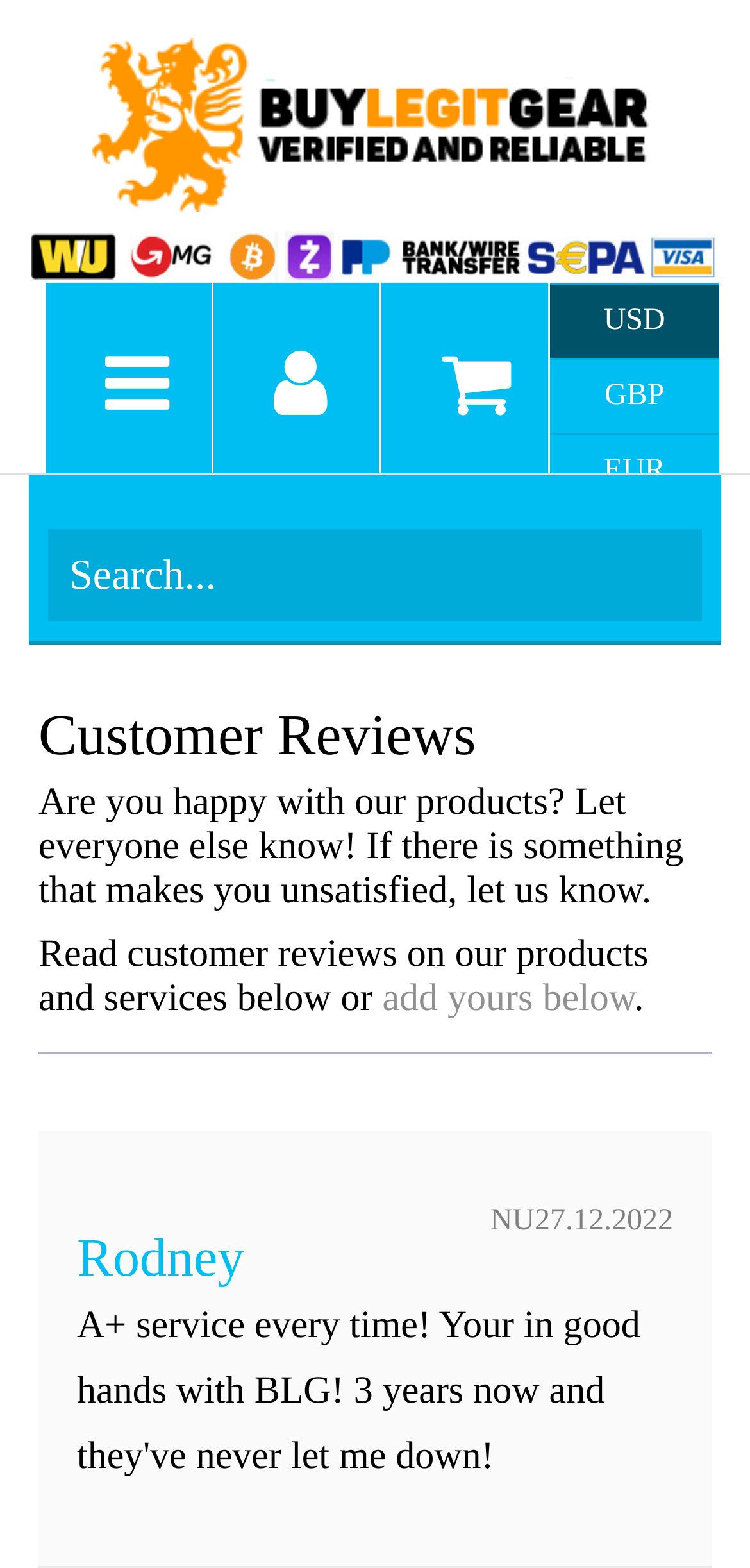What is the currency currently selected?
Based on the image, provide a one-word or brief-phrase response.

USD